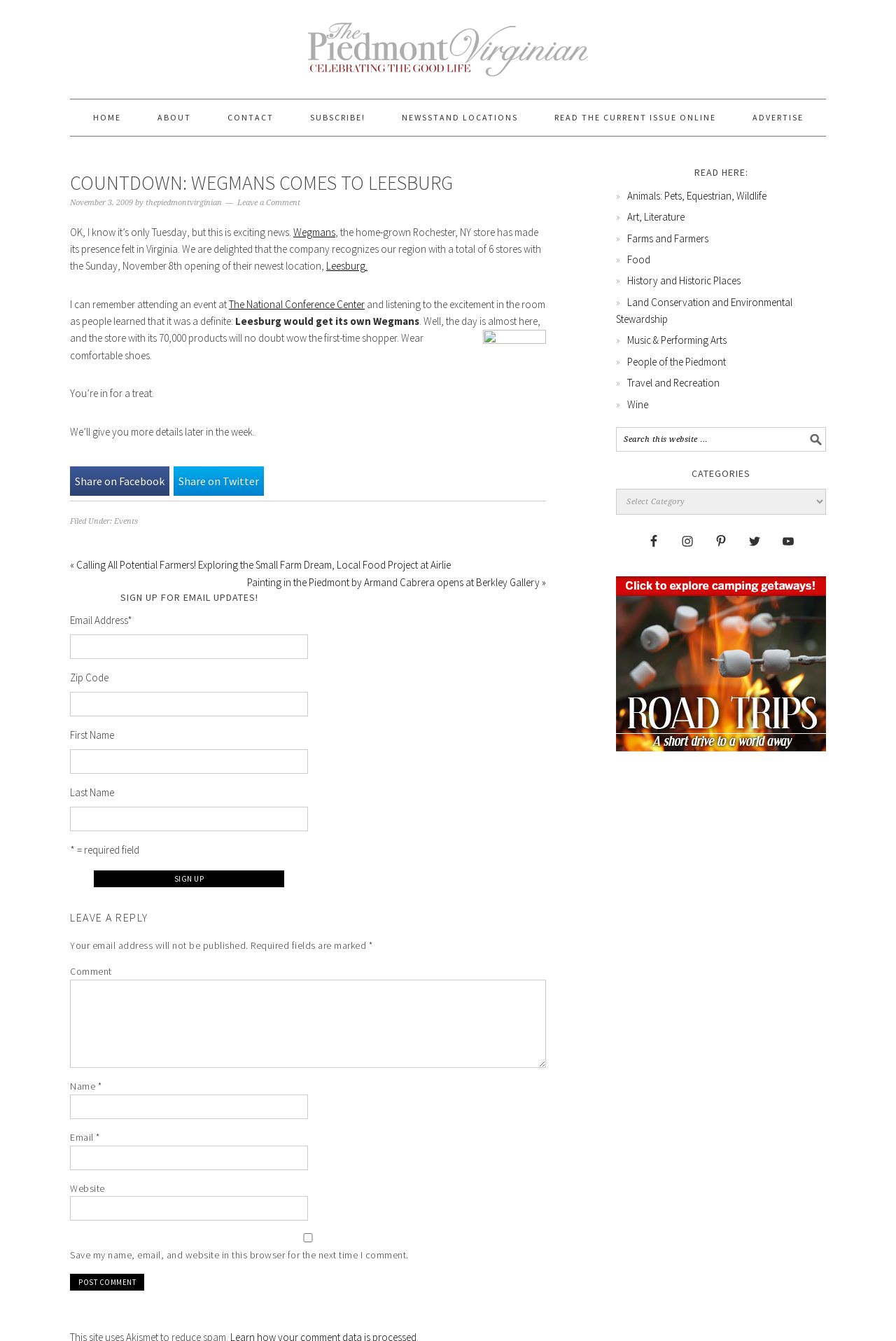Please find the bounding box coordinates of the element that must be clicked to perform the given instruction: "Share on Facebook". The coordinates should be four float numbers from 0 to 1, i.e., [left, top, right, bottom].

None